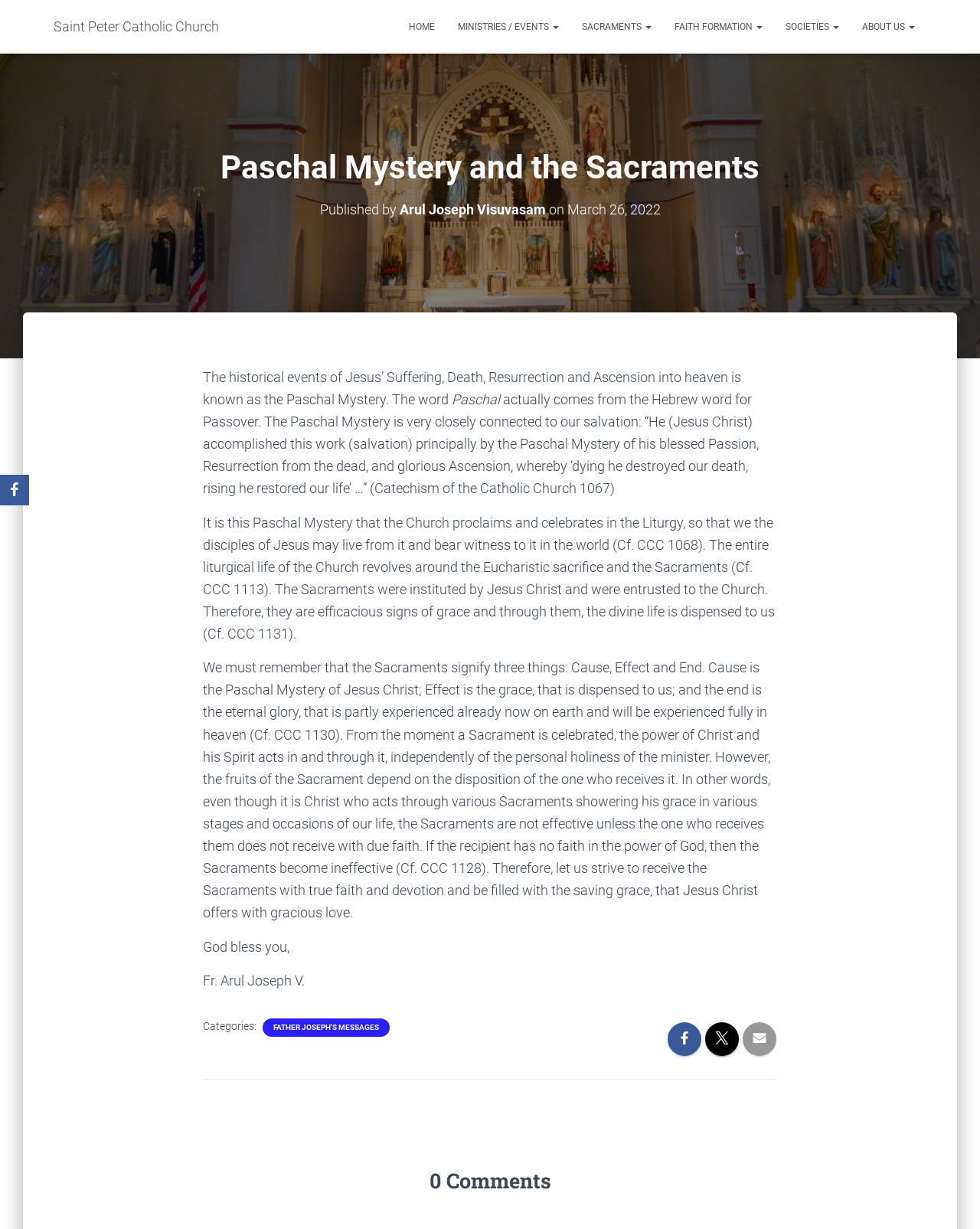Can you show the bounding box coordinates of the region to click on to complete the task described in the instruction: "Read the article about Paschal Mystery and the Sacraments"?

[0.207, 0.3, 0.756, 0.331]